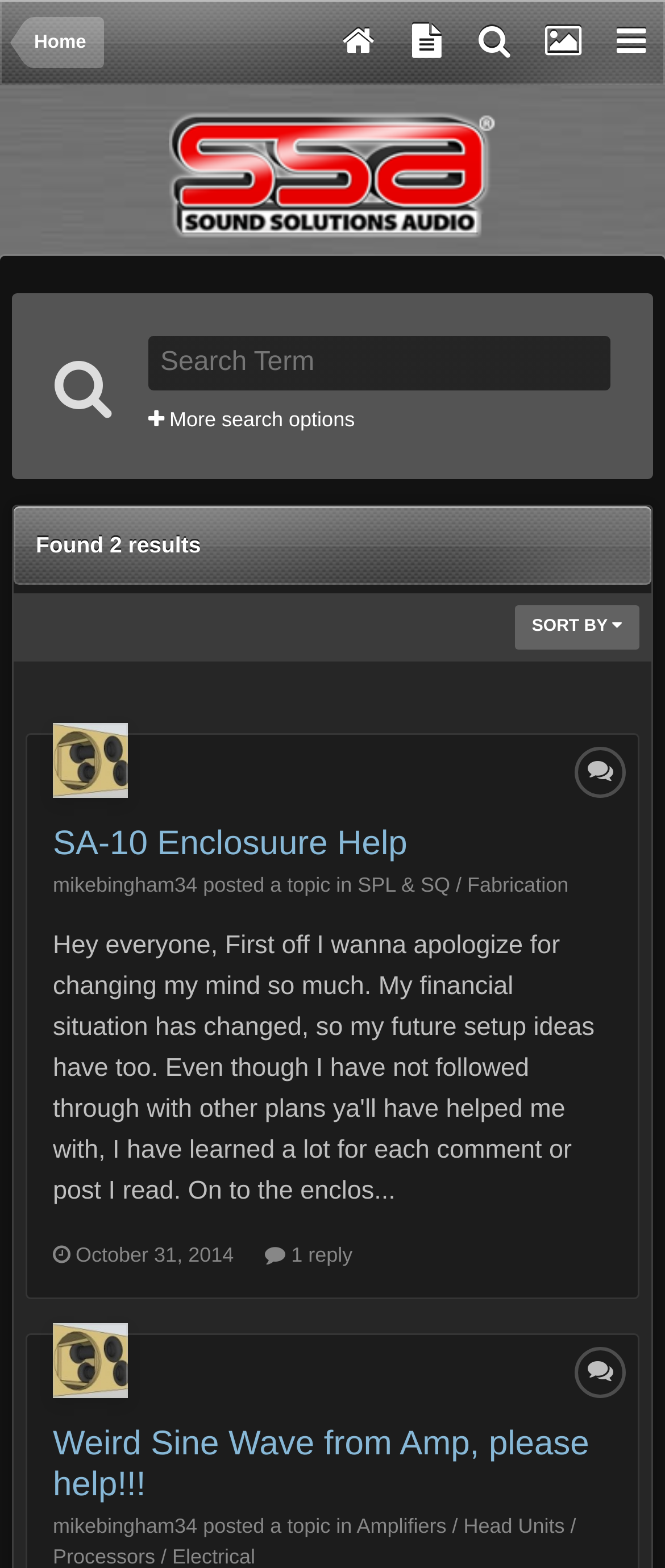Please find the bounding box coordinates for the clickable element needed to perform this instruction: "view topic 'Weird Sine Wave from Amp, please help!!!'".

[0.079, 0.909, 0.886, 0.959]